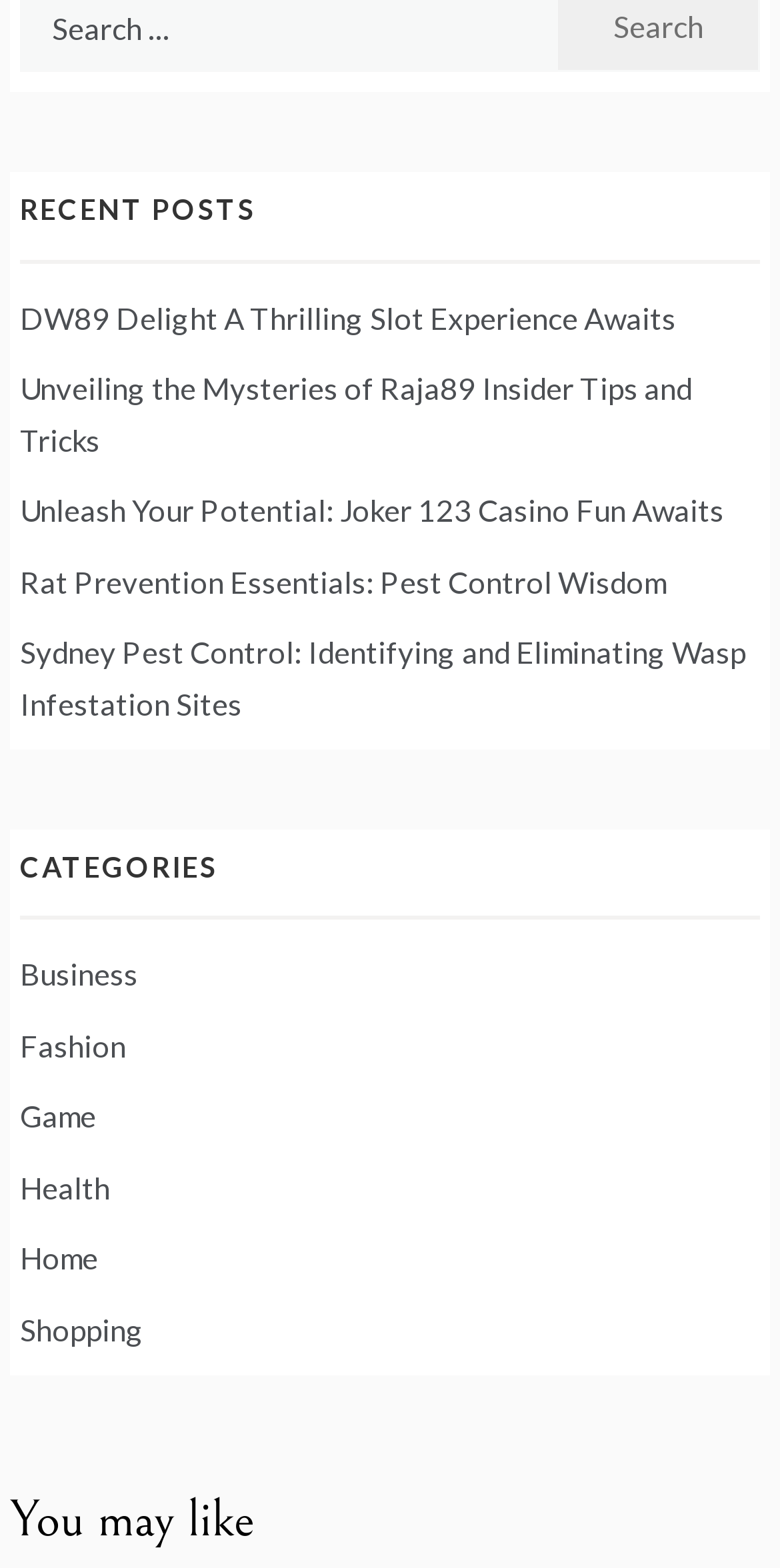Please specify the bounding box coordinates of the region to click in order to perform the following instruction: "View the post about Identifying and Eliminating Wasp Infestation Sites".

[0.026, 0.404, 0.956, 0.46]